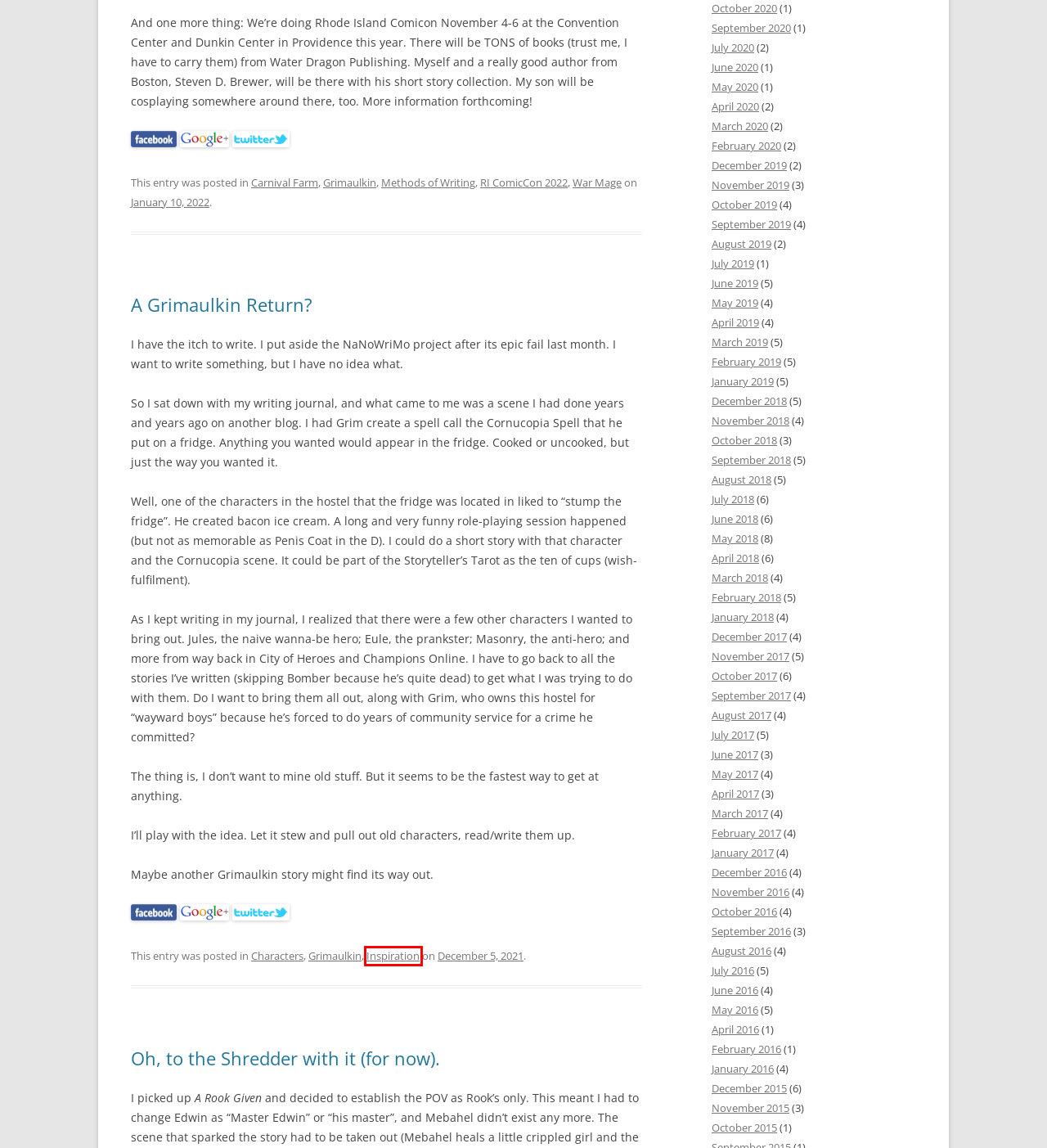You have received a screenshot of a webpage with a red bounding box indicating a UI element. Please determine the most fitting webpage description that matches the new webpage after clicking on the indicated element. The choices are:
A. January | 2017 | A Grimoire
B. Inspiration | A Grimoire
C. December | 2016 | A Grimoire
D. April | 2019 | A Grimoire
E. June | 2020 | A Grimoire
F. June | 2019 | A Grimoire
G. May | 2018 | A Grimoire
H. July | 2019 | A Grimoire

B